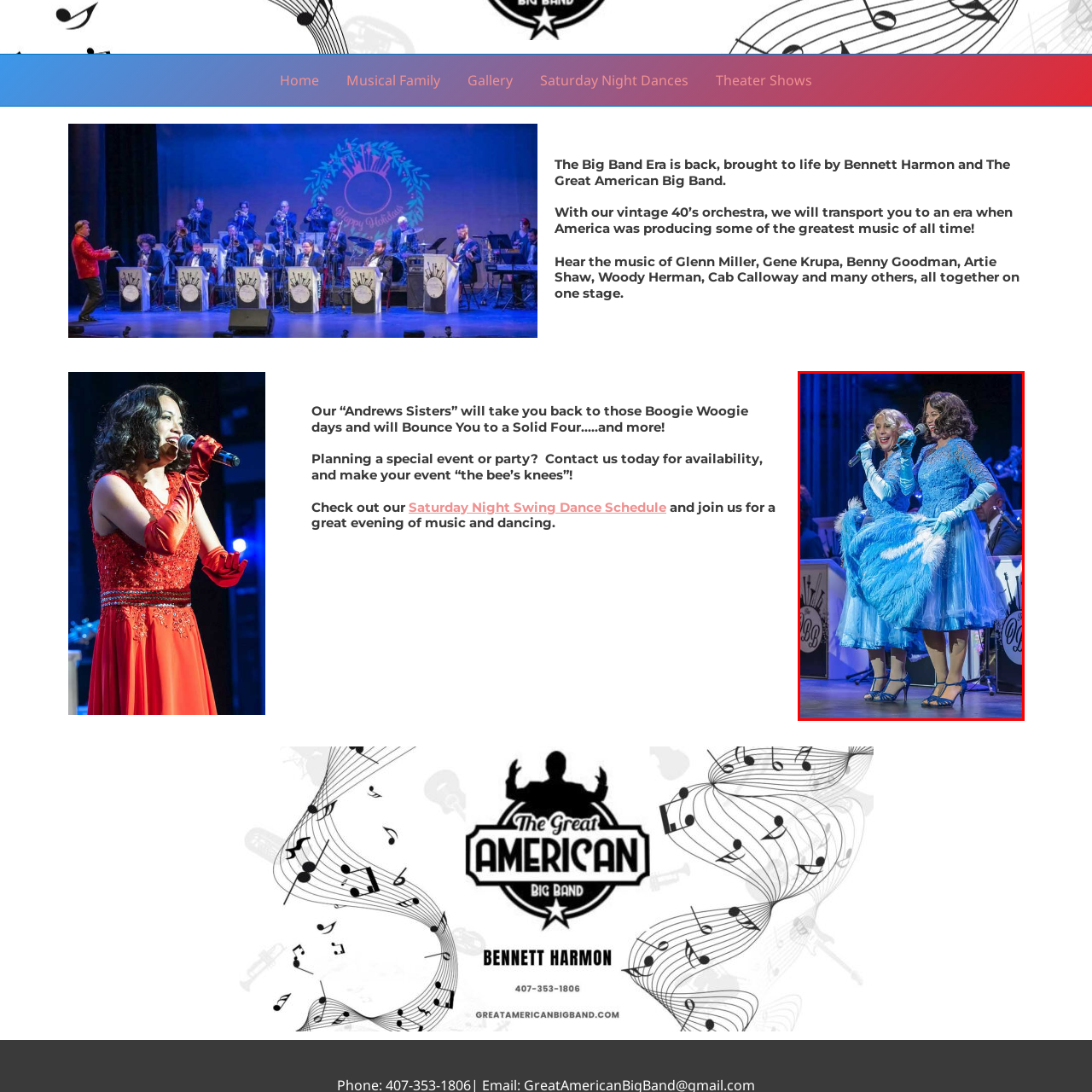Check the section outlined in red, What is the musicians behind the singers playing? Please reply with a single word or phrase.

live music